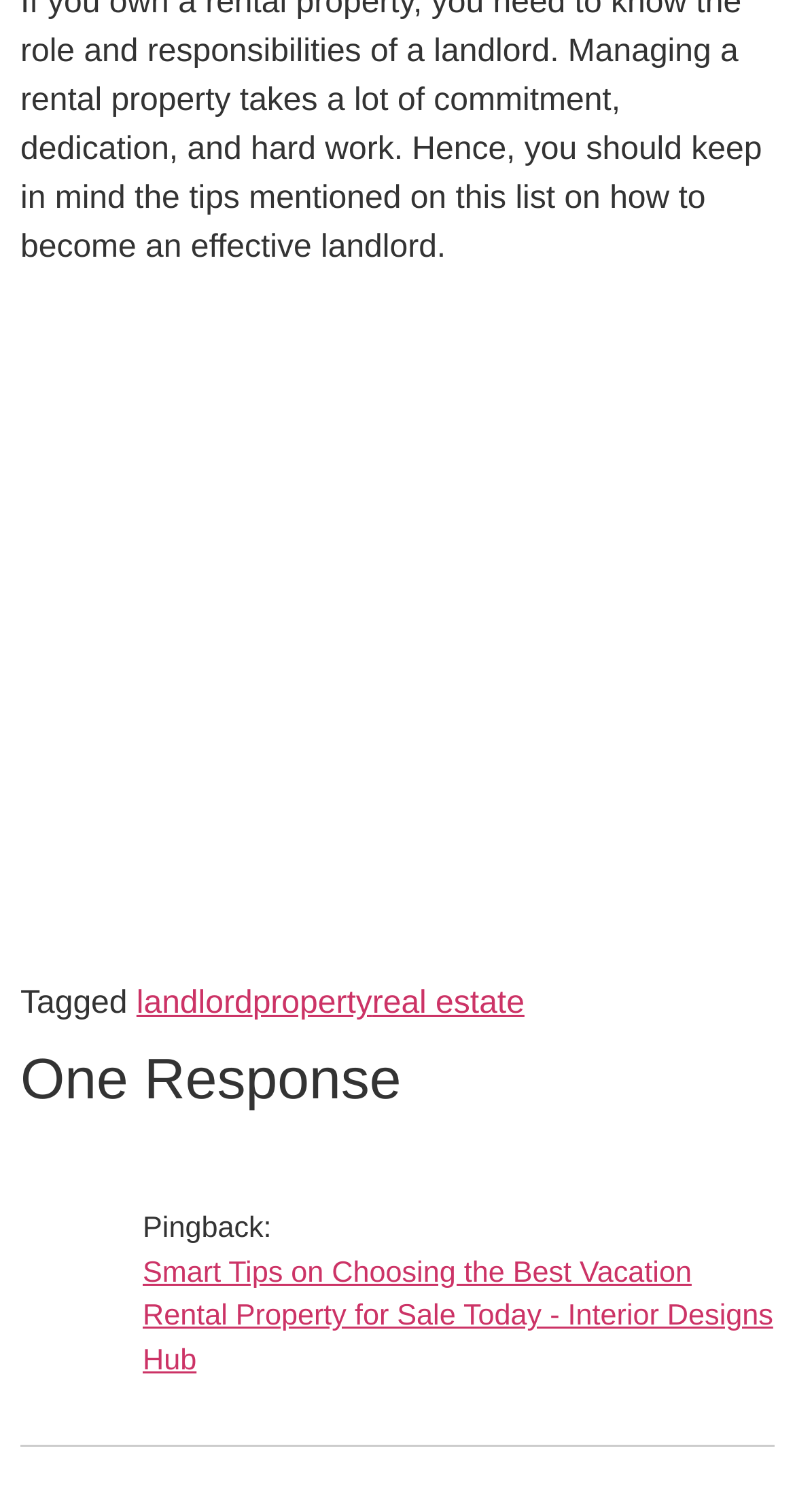What is the title of the pingback?
Based on the screenshot, respond with a single word or phrase.

Smart Tips on Choosing the Best Vacation Rental Property for Sale Today